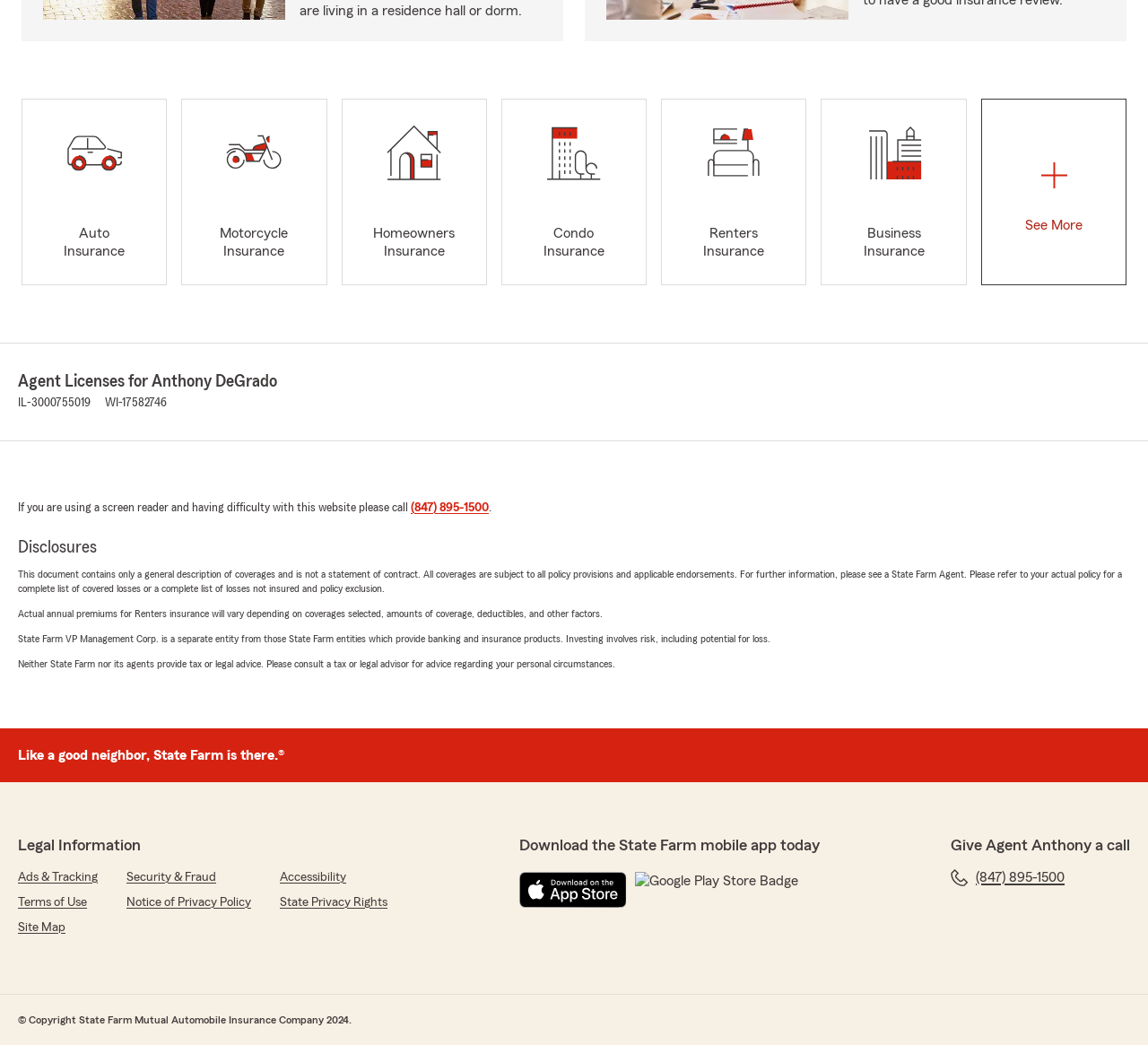Identify the bounding box of the UI element that matches this description: "Notice of Privacy Policy".

[0.11, 0.855, 0.219, 0.872]